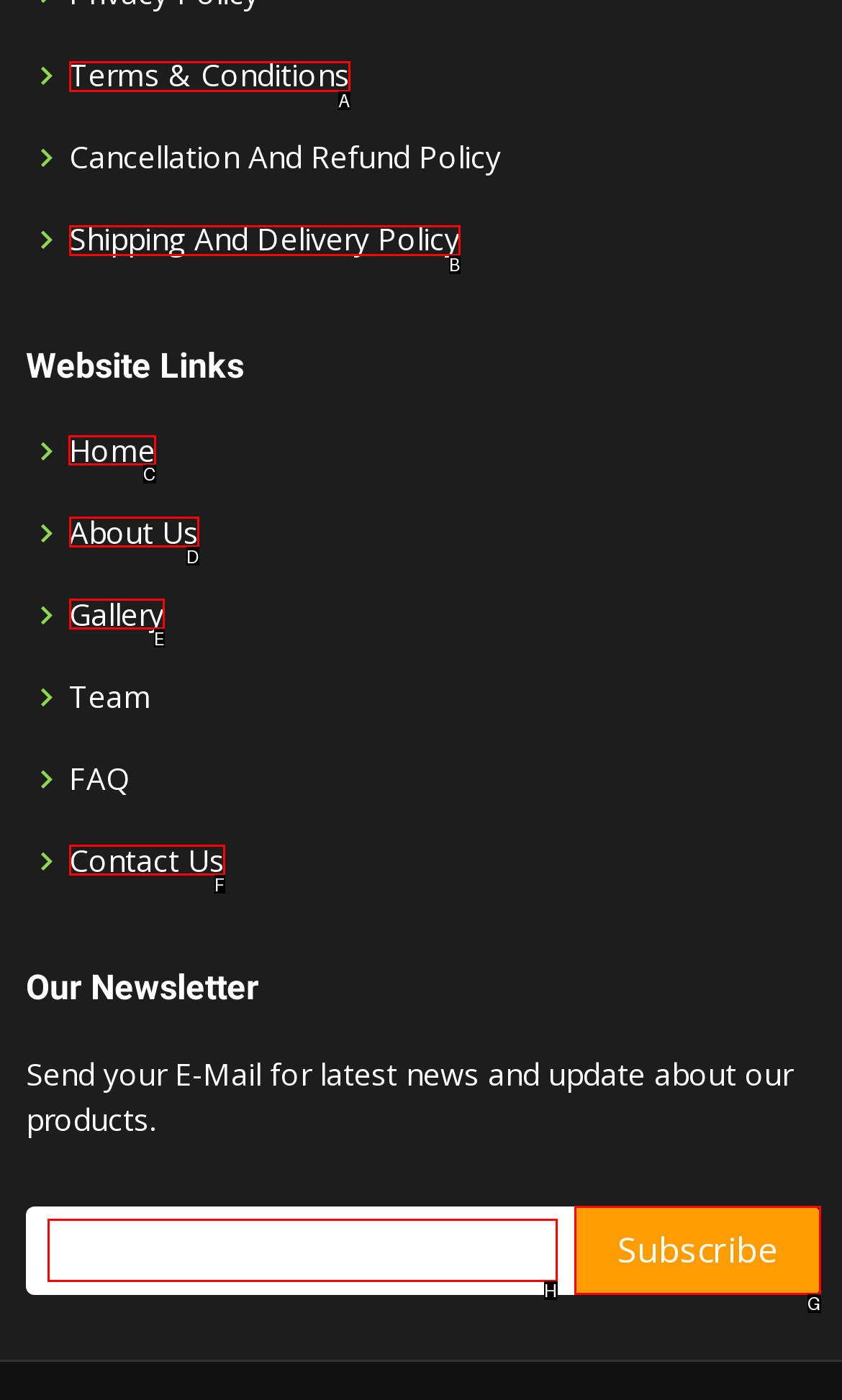Point out the UI element to be clicked for this instruction: Go to the home page. Provide the answer as the letter of the chosen element.

C